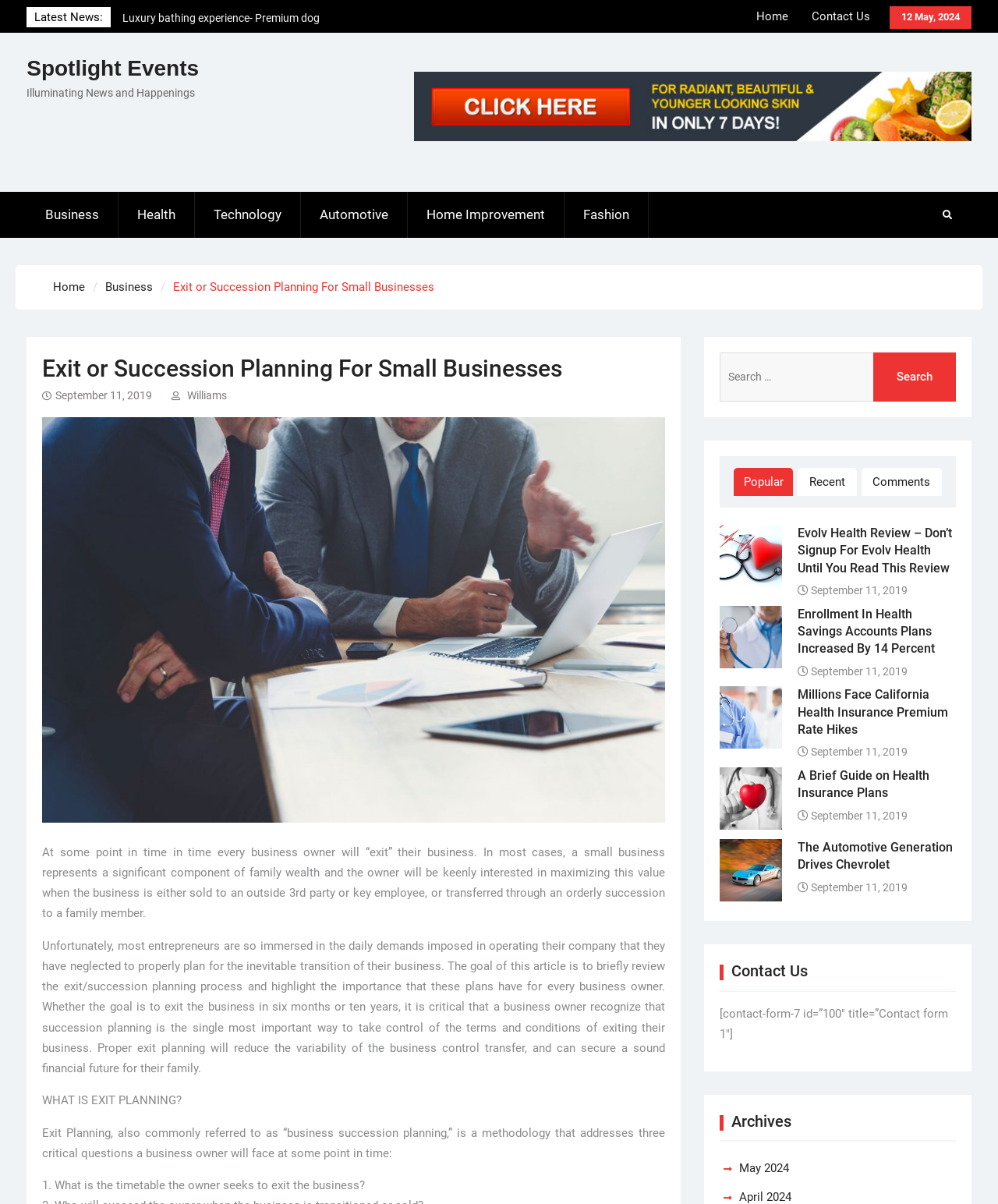Give the bounding box coordinates for the element described by: "Home Improvement".

[0.409, 0.159, 0.566, 0.198]